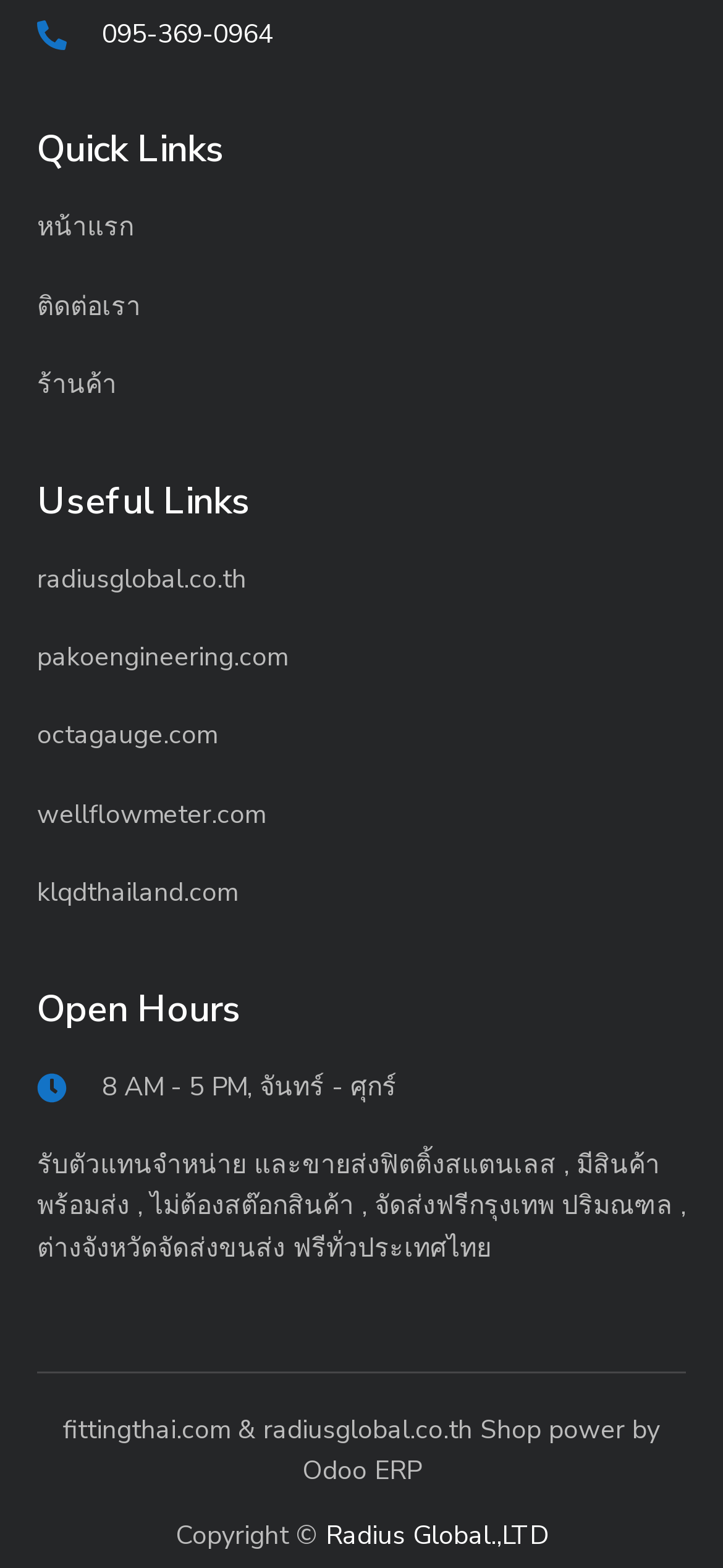Please answer the following question using a single word or phrase: 
What is the company name?

Radius Global.,LTD